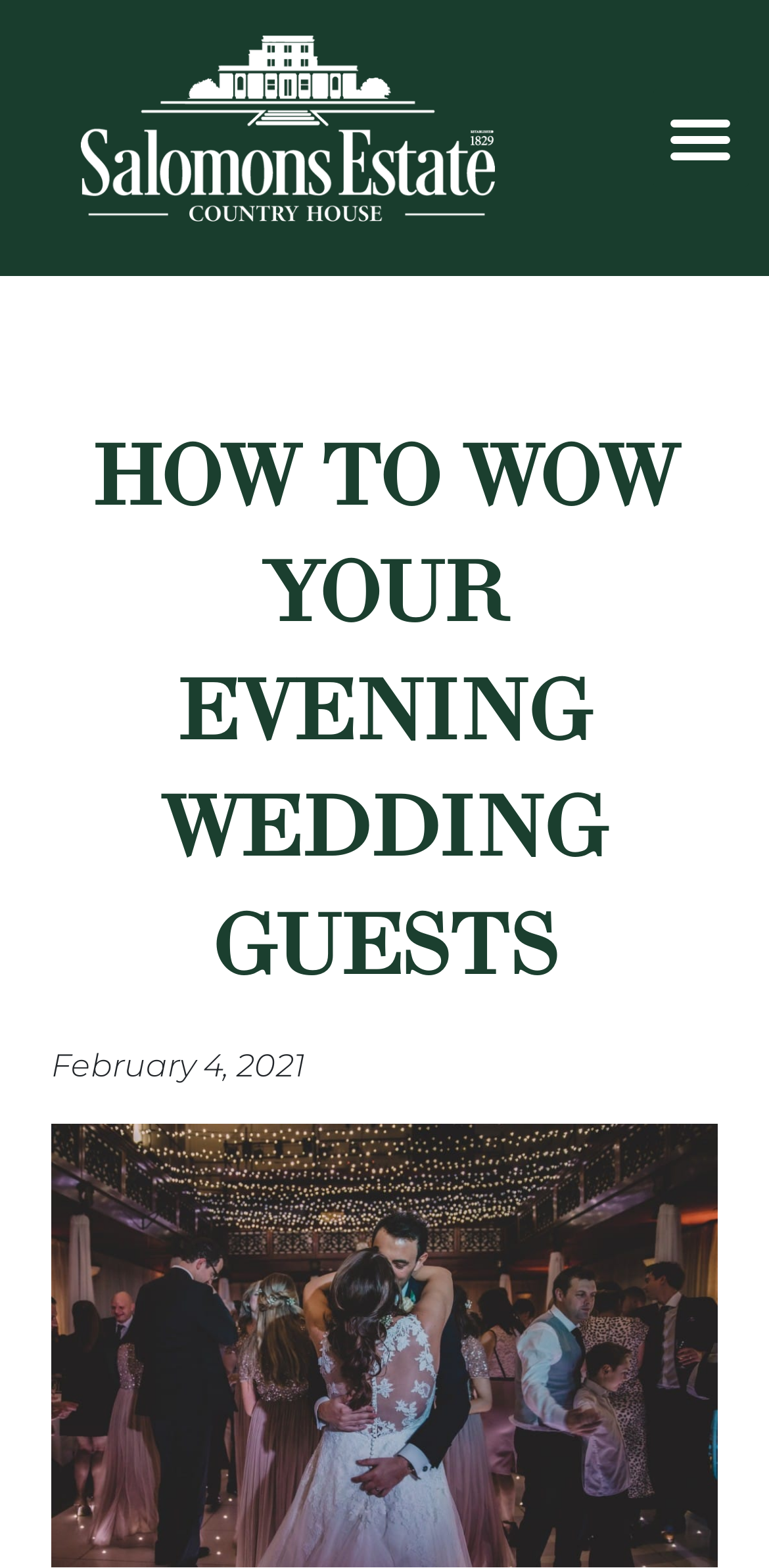Identify the bounding box for the UI element that is described as follows: "Menu".

[0.847, 0.057, 0.974, 0.119]